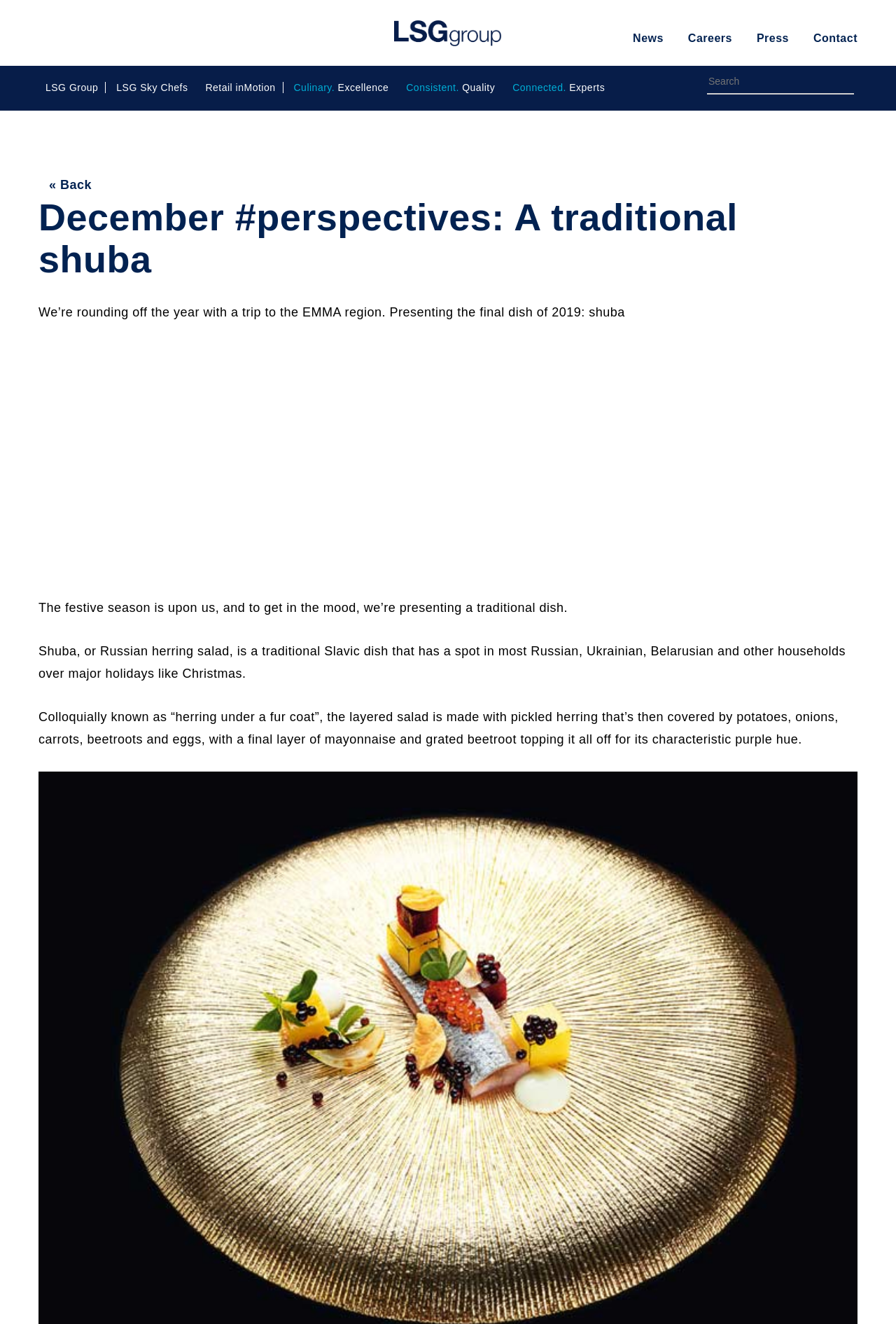Observe the image and answer the following question in detail: What is the color of the topping of the shuba dish?

The text 'with a final layer of mayonnaise and grated beetroot topping it all off for its characteristic purple hue' indicates that the color of the topping of the shuba dish is purple.